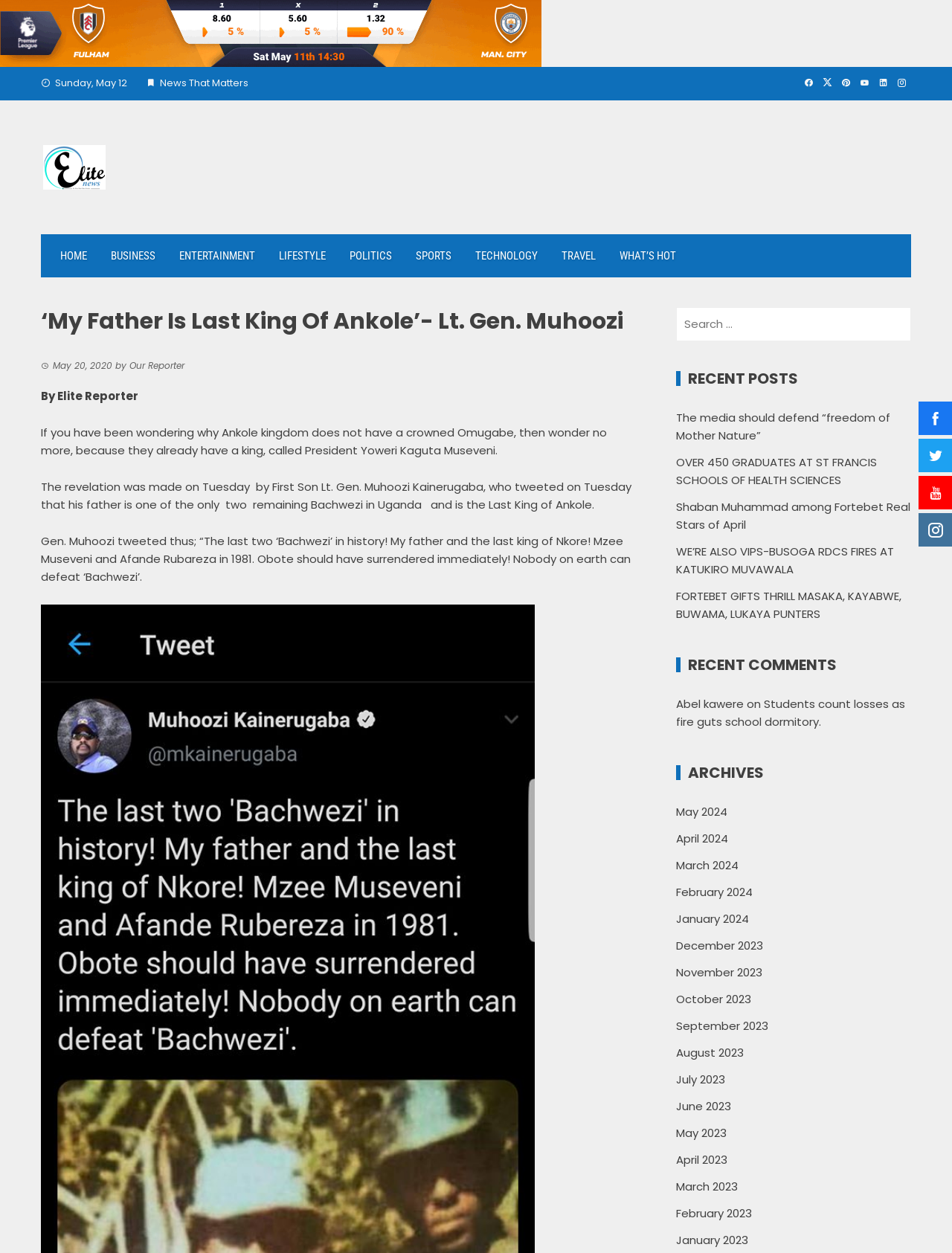From the webpage screenshot, predict the bounding box of the UI element that matches this description: "December 2023".

[0.71, 0.748, 0.802, 0.761]